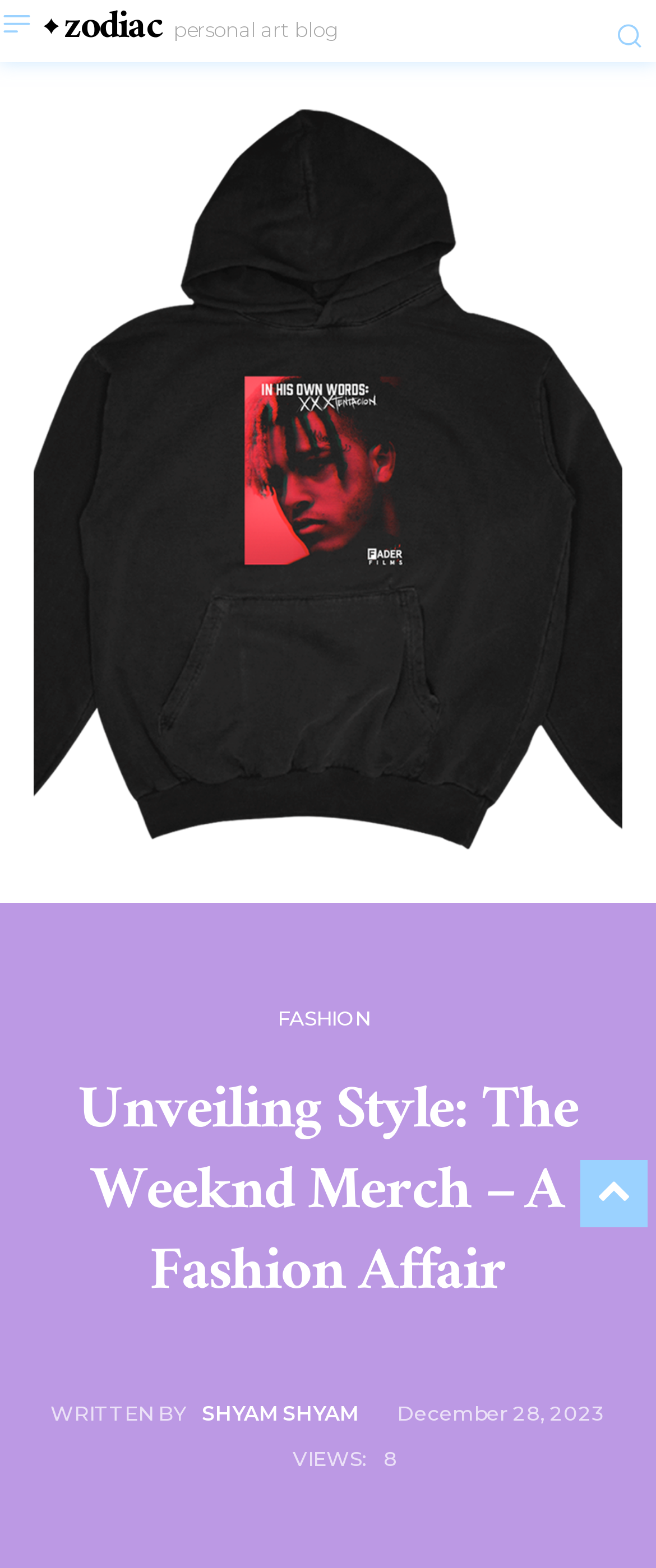Provide the bounding box coordinates for the UI element that is described as: "shyam shyam".

[0.308, 0.886, 0.546, 0.918]